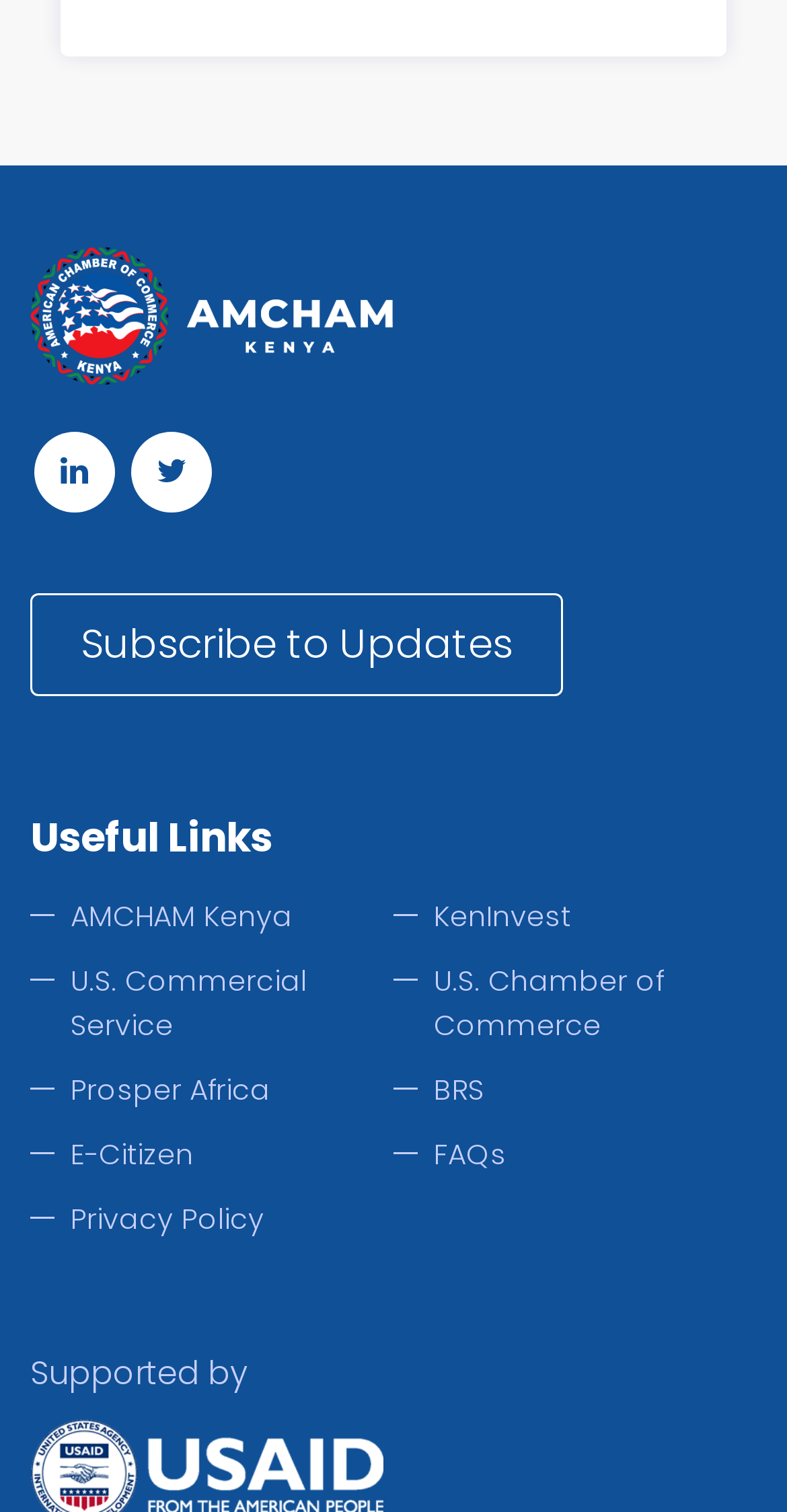Determine the bounding box coordinates for the UI element with the following description: "Prosper Africa". The coordinates should be four float numbers between 0 and 1, represented as [left, top, right, bottom].

[0.09, 0.708, 0.344, 0.735]